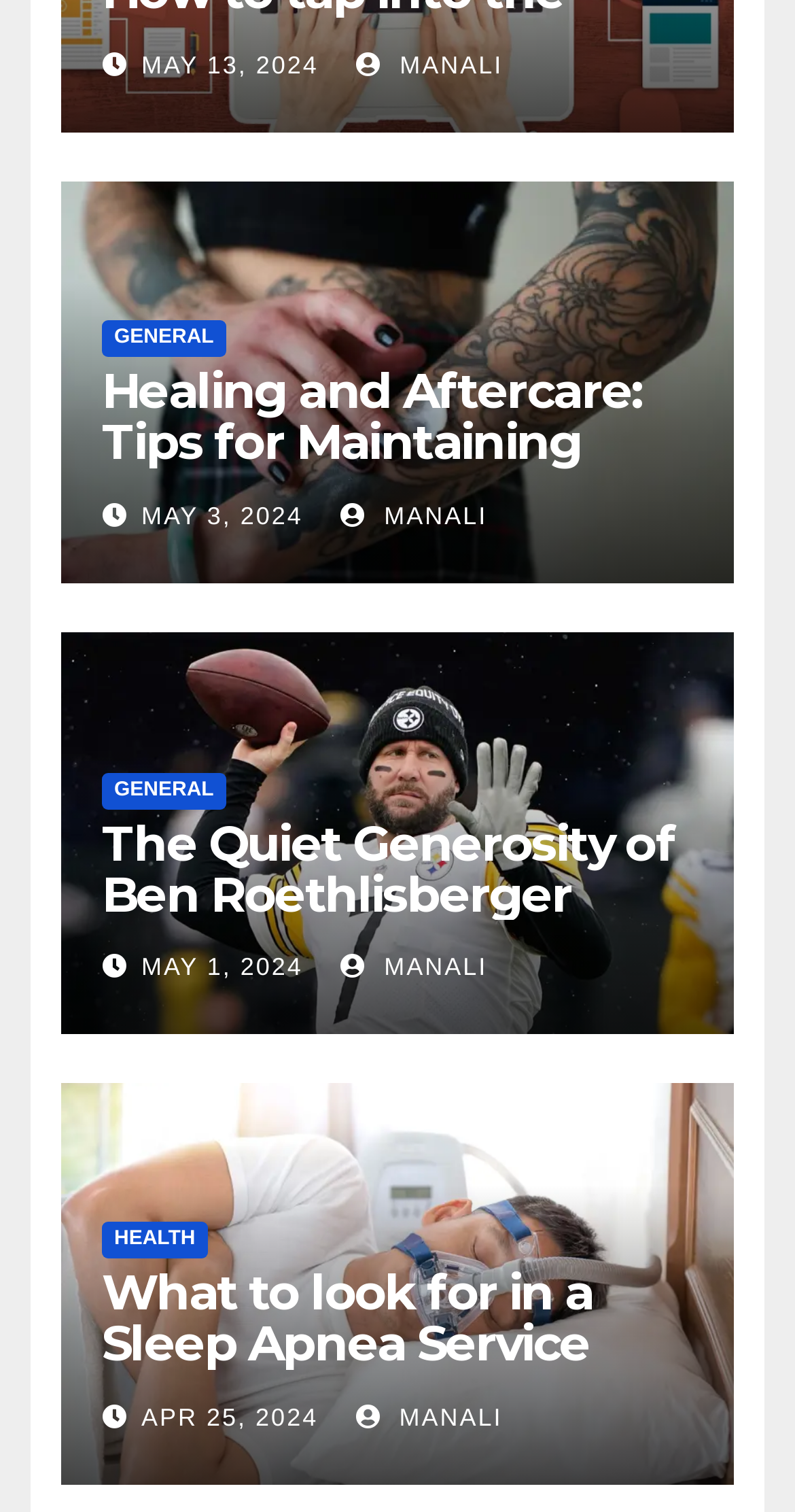Please identify the bounding box coordinates of the element's region that should be clicked to execute the following instruction: "scroll to top". The bounding box coordinates must be four float numbers between 0 and 1, i.e., [left, top, right, bottom].

None